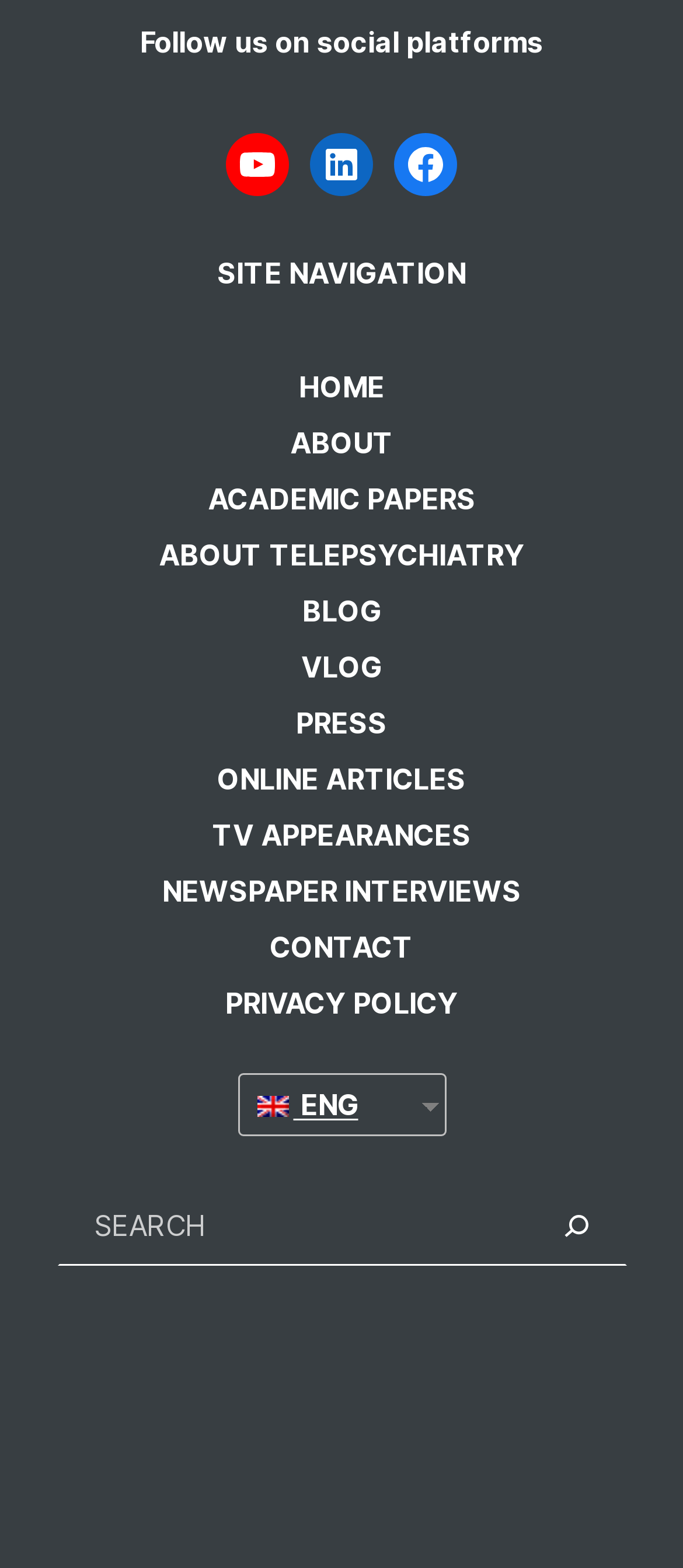Identify the bounding box for the UI element described as: "ENG". The coordinates should be four float numbers between 0 and 1, i.e., [left, top, right, bottom].

[0.363, 0.688, 0.599, 0.72]